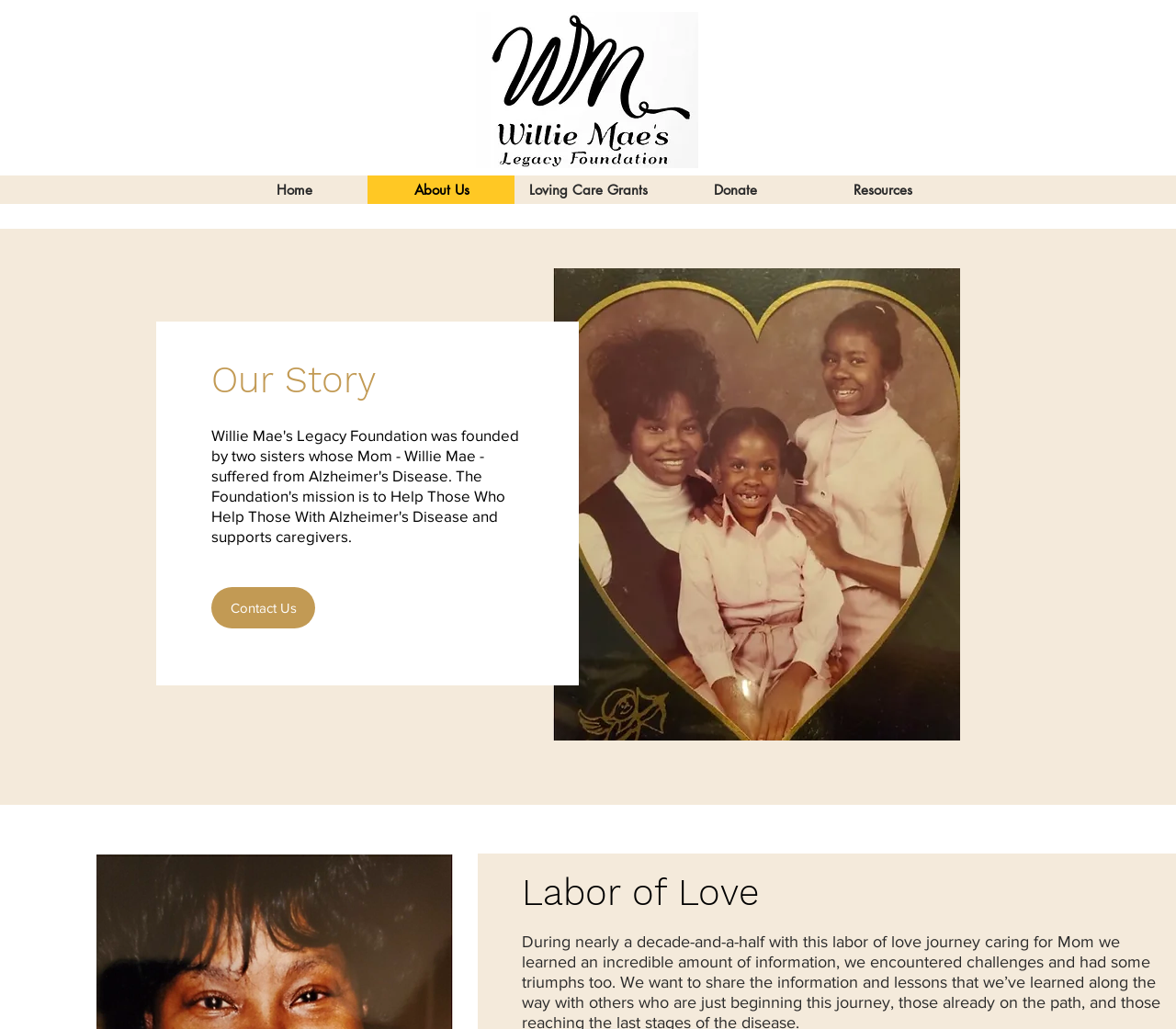What is the name of the logo image?
Using the visual information, reply with a single word or short phrase.

Logo